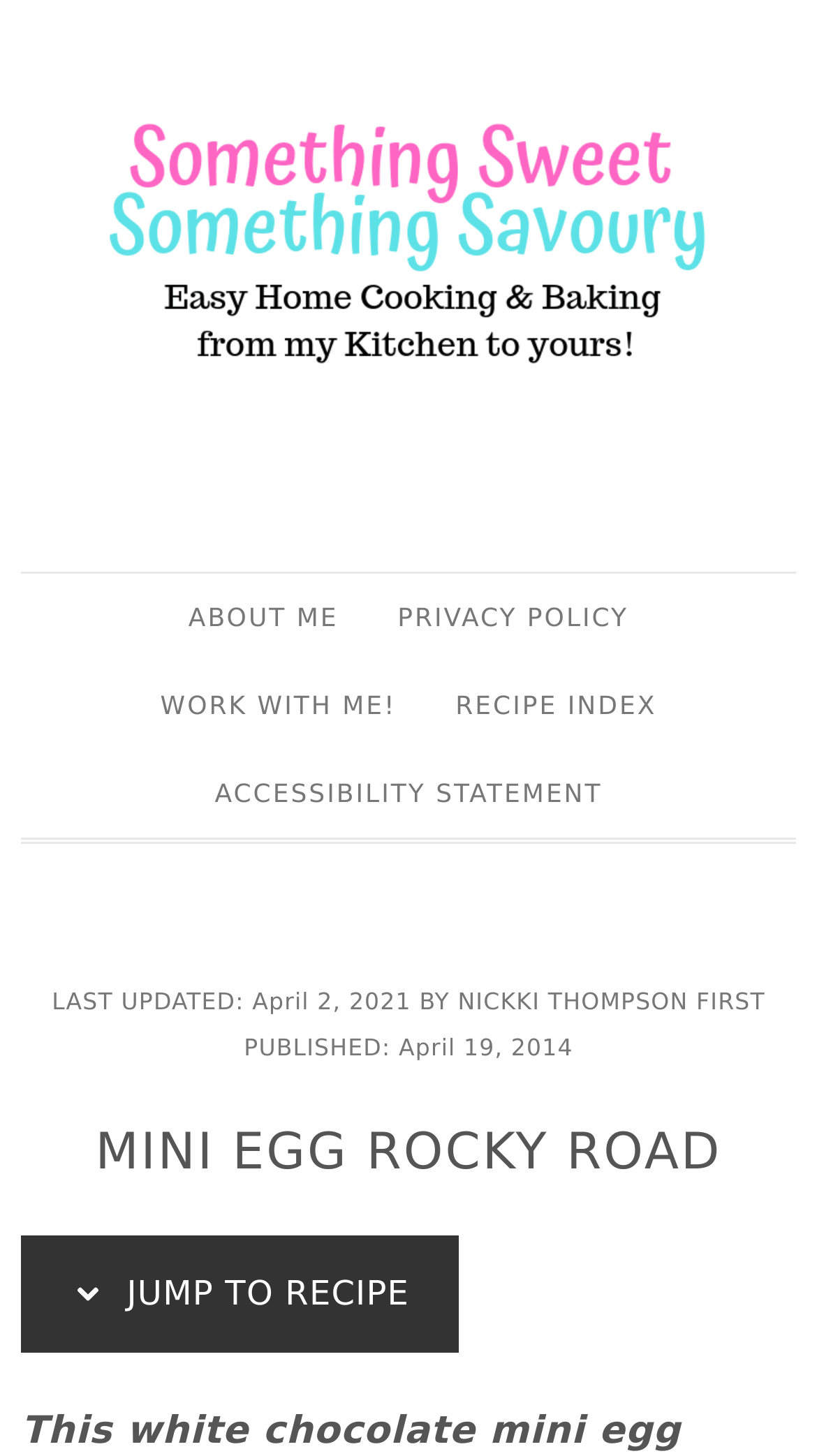Give a one-word or phrase response to the following question: When was the recipe last updated?

April 2, 2021